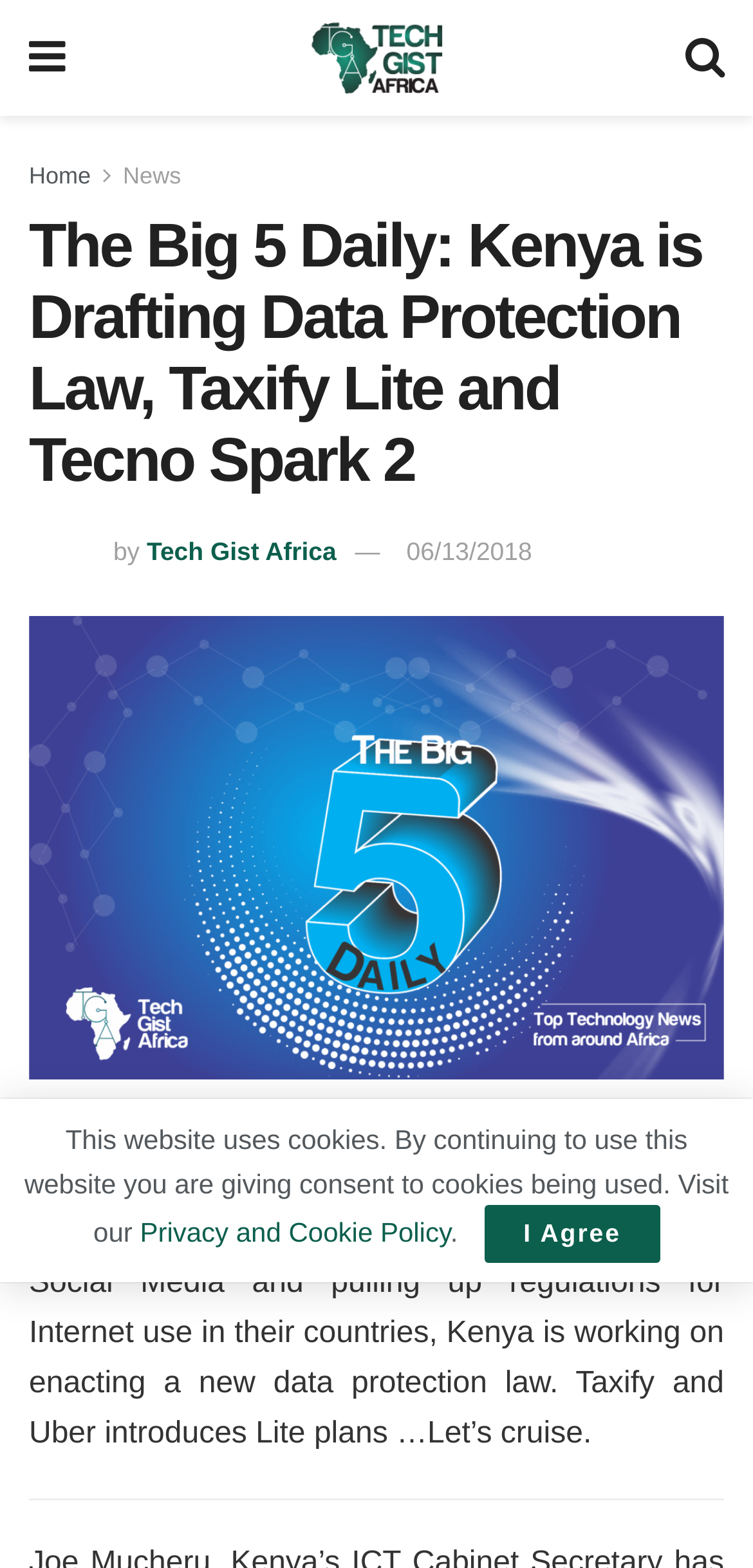What is the date of the article?
By examining the image, provide a one-word or phrase answer.

06/13/2018